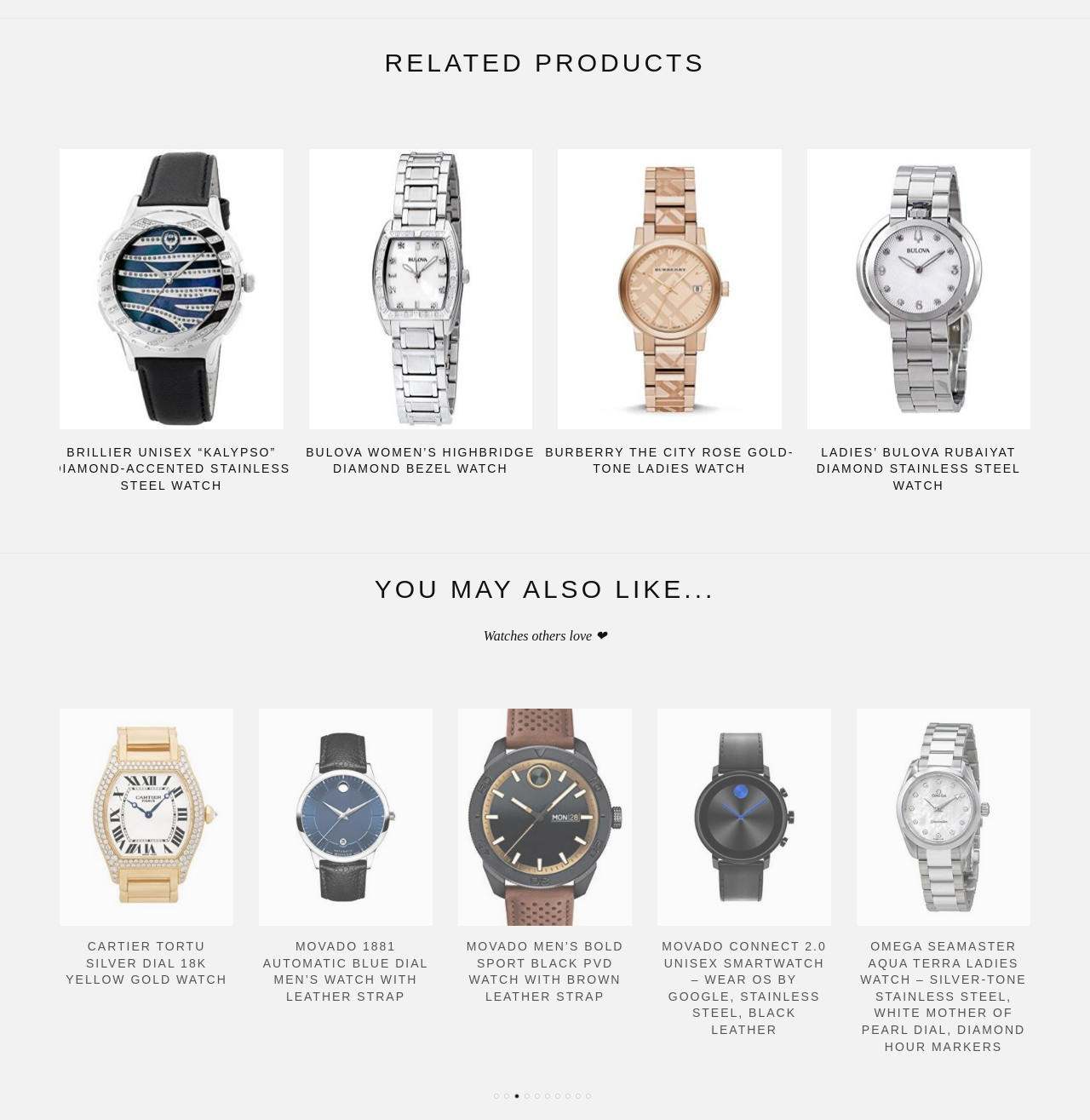Locate the bounding box coordinates of the clickable area needed to fulfill the instruction: "Explore Movado 1881 Automatic Blue Dial Men's Watch with Silver-Tone Case and Black Leather Strap".

[0.055, 0.632, 0.214, 0.827]